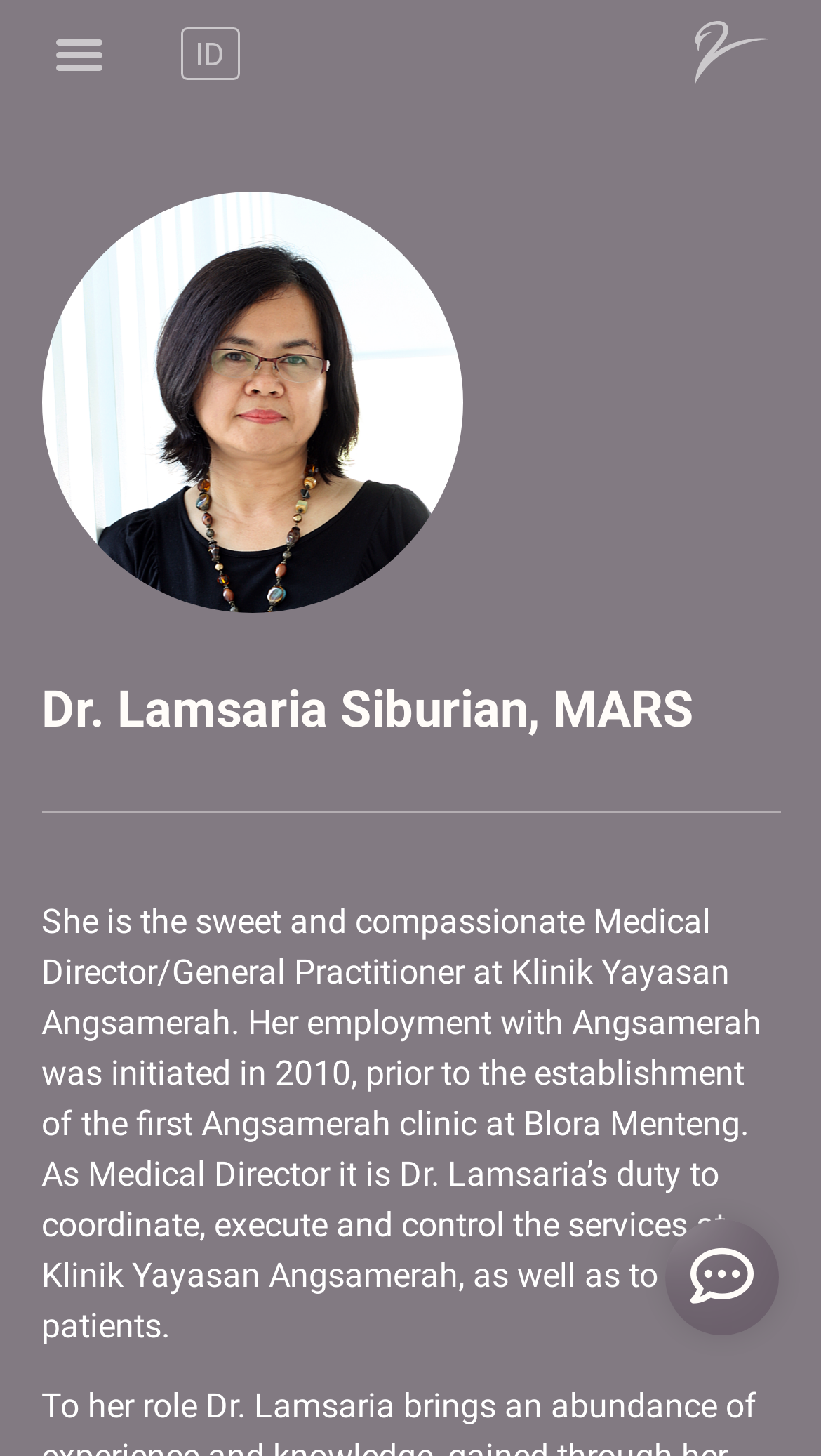Provide a one-word or one-phrase answer to the question:
What is Dr. Lamsaria's duty as Medical Director?

Coordinate, execute and control services